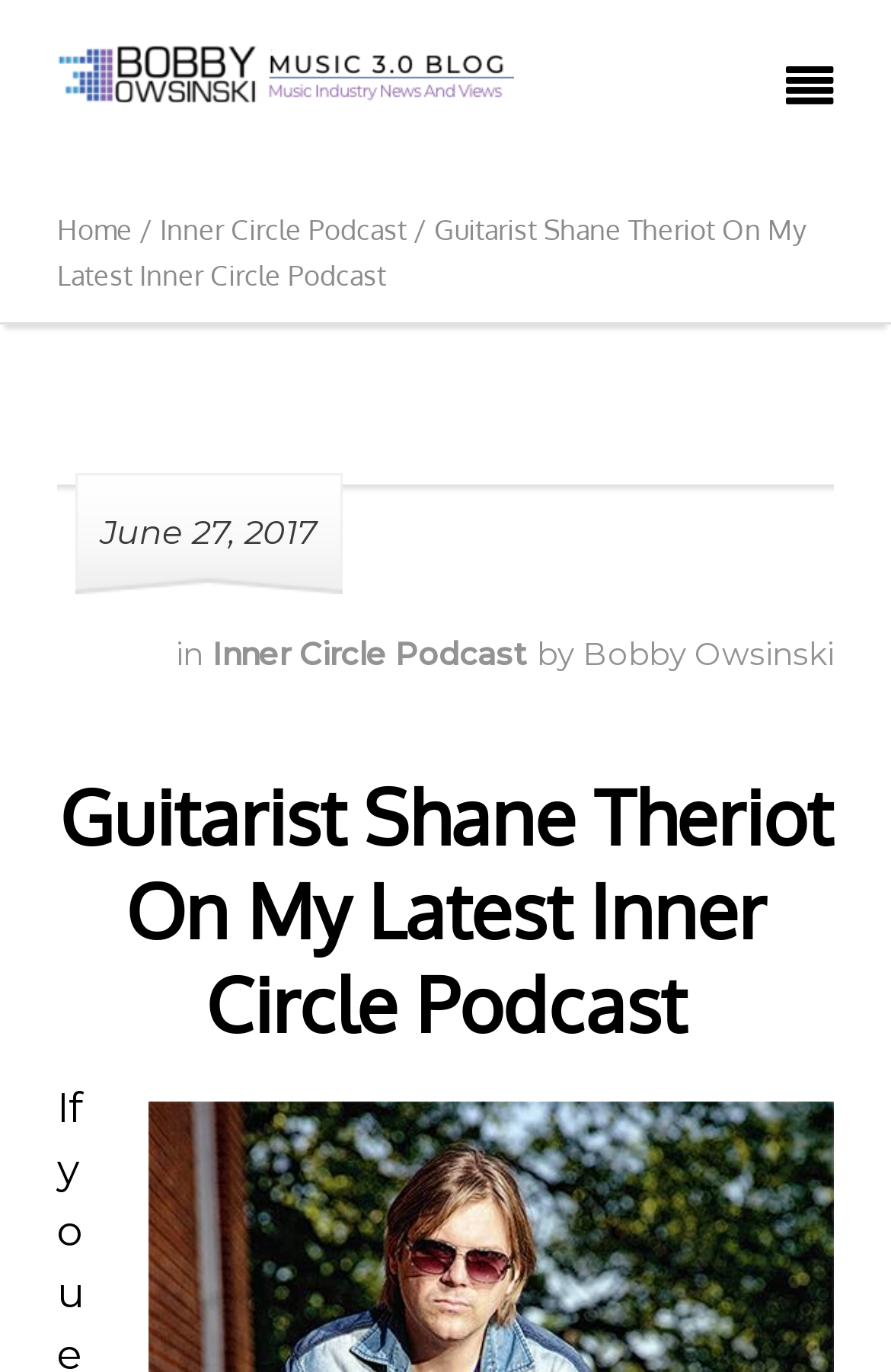Present a detailed account of what is displayed on the webpage.

The webpage is about an episode of the Inner Circle Podcast featuring guitarist Shane Theriot. At the top left, there is a logo image of "Music 3.0 Music Industry Blog". Next to the logo, there is a small icon represented by a Unicode character '\uf039'. 

Below the logo, there are two links, "Home" and "Inner Circle Podcast", which are aligned horizontally. Following these links, there is a title "Guitarist Shane Theriot On My Latest Inner Circle Podcast" that spans almost the entire width of the page.

On the right side of the page, there is a section with a date "June 27, 2017" displayed in a smaller font size. Below this date, there is a sentence "in Inner Circle Podcast by Bobby Owsinski", where "Inner Circle Podcast" and "Bobby Owsinski" are links.

The main content of the page is a heading with the same title as the one above, "Guitarist Shane Theriot On My Latest Inner Circle Podcast", which is a link. This heading is centered near the top half of the page.